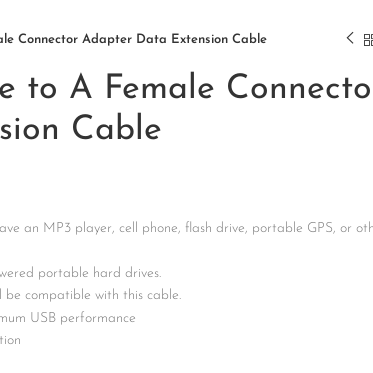Provide a brief response to the question below using one word or phrase:
Are bus-powered portable hard drives compatible with this cable?

No